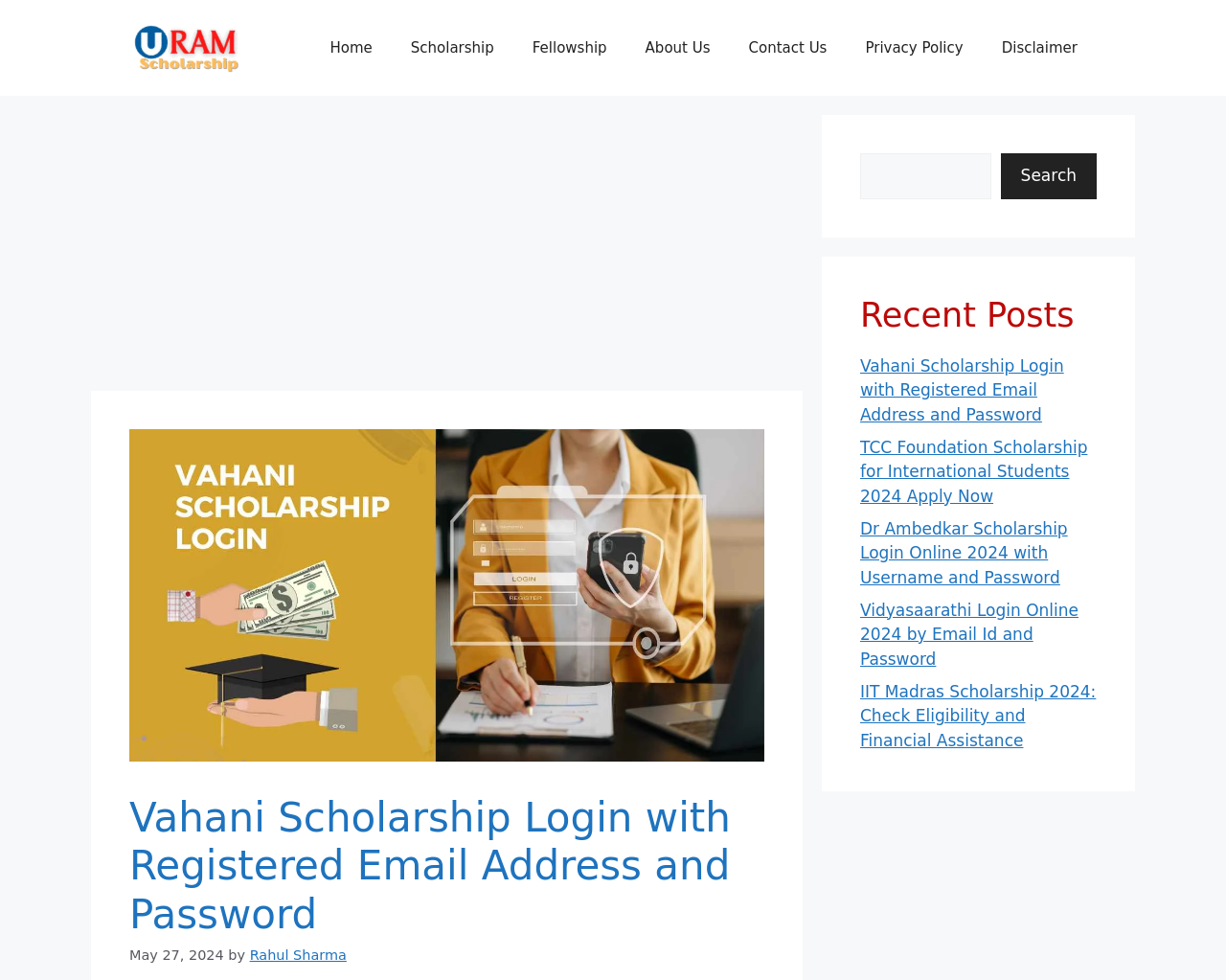Based on the visual content of the image, answer the question thoroughly: What is the purpose of this webpage?

Based on the webpage's content, it appears to be a login page for the Vahani Scholarship, allowing users to access their accounts with their registered email address and password.